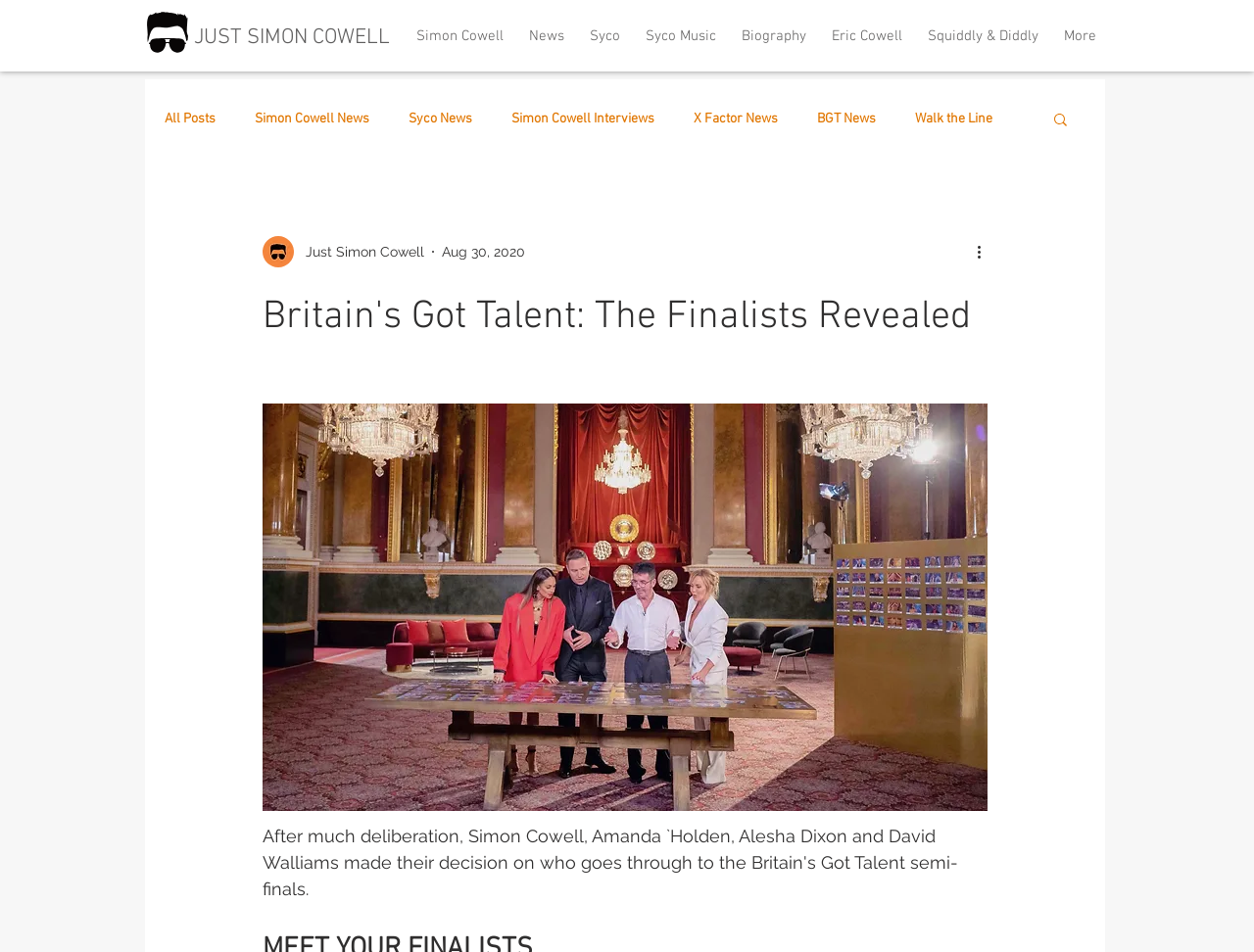Identify the bounding box coordinates of the region that needs to be clicked to carry out this instruction: "Explore Digital Marketing Certification". Provide these coordinates as four float numbers ranging from 0 to 1, i.e., [left, top, right, bottom].

None